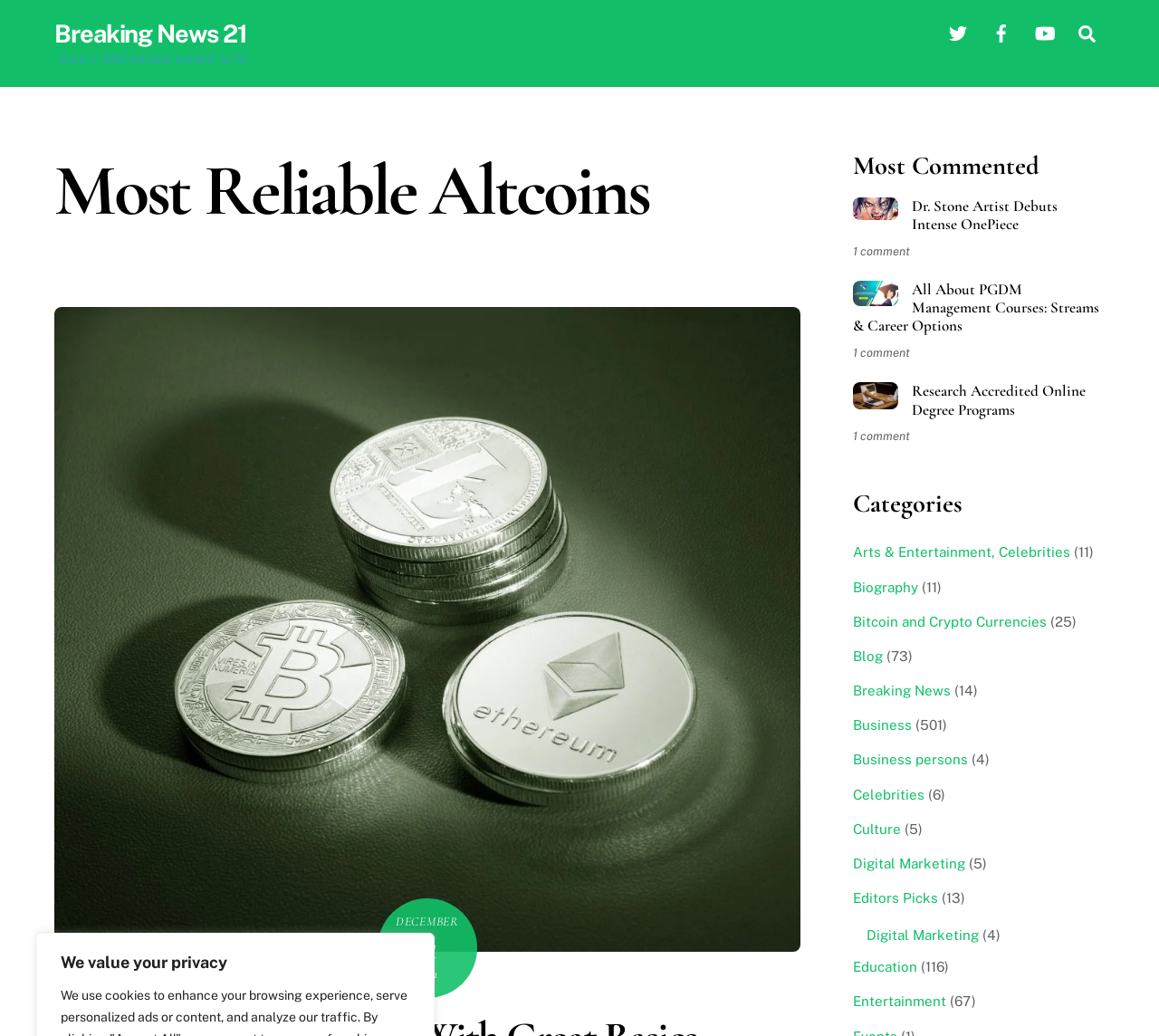Please identify the bounding box coordinates of the area that needs to be clicked to follow this instruction: "Search for something".

[0.923, 0.014, 0.953, 0.049]